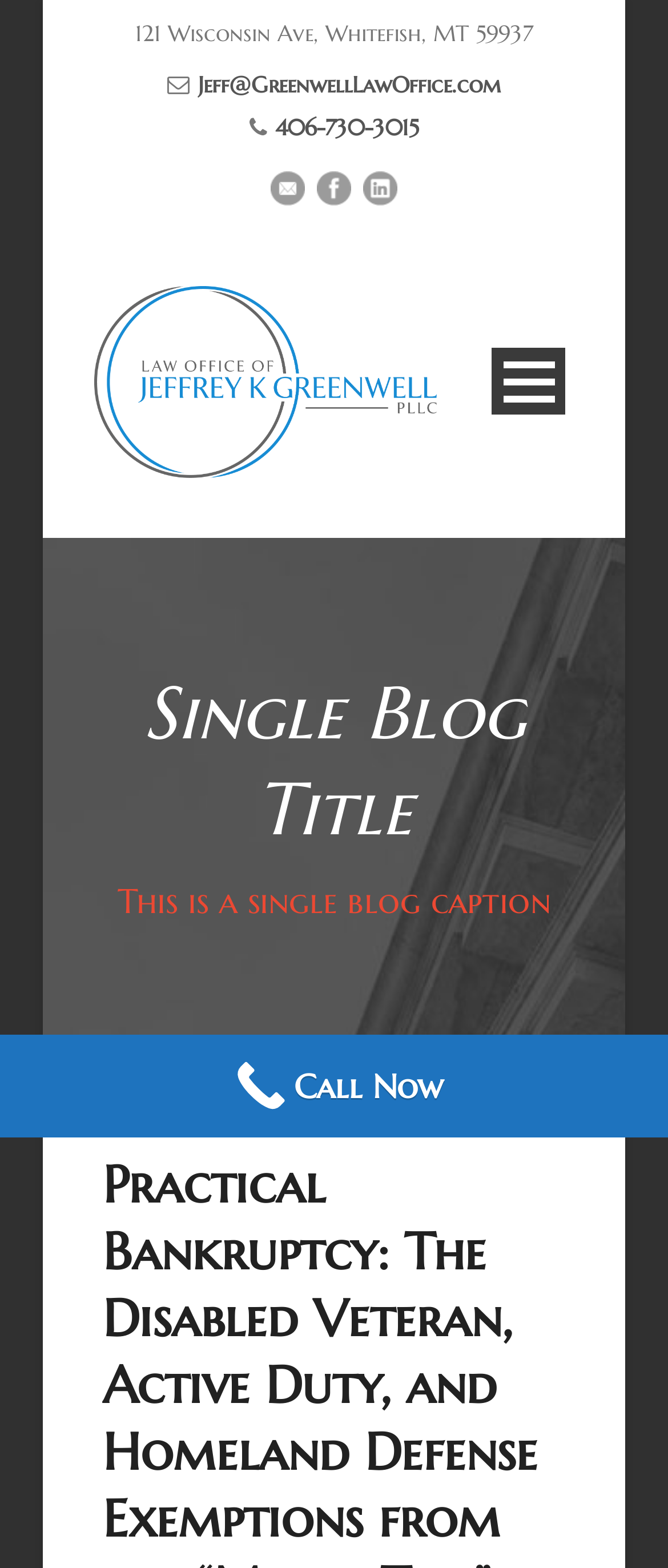Pinpoint the bounding box coordinates of the area that should be clicked to complete the following instruction: "View comments". The coordinates must be given as four float numbers between 0 and 1, i.e., [left, top, right, bottom].

None